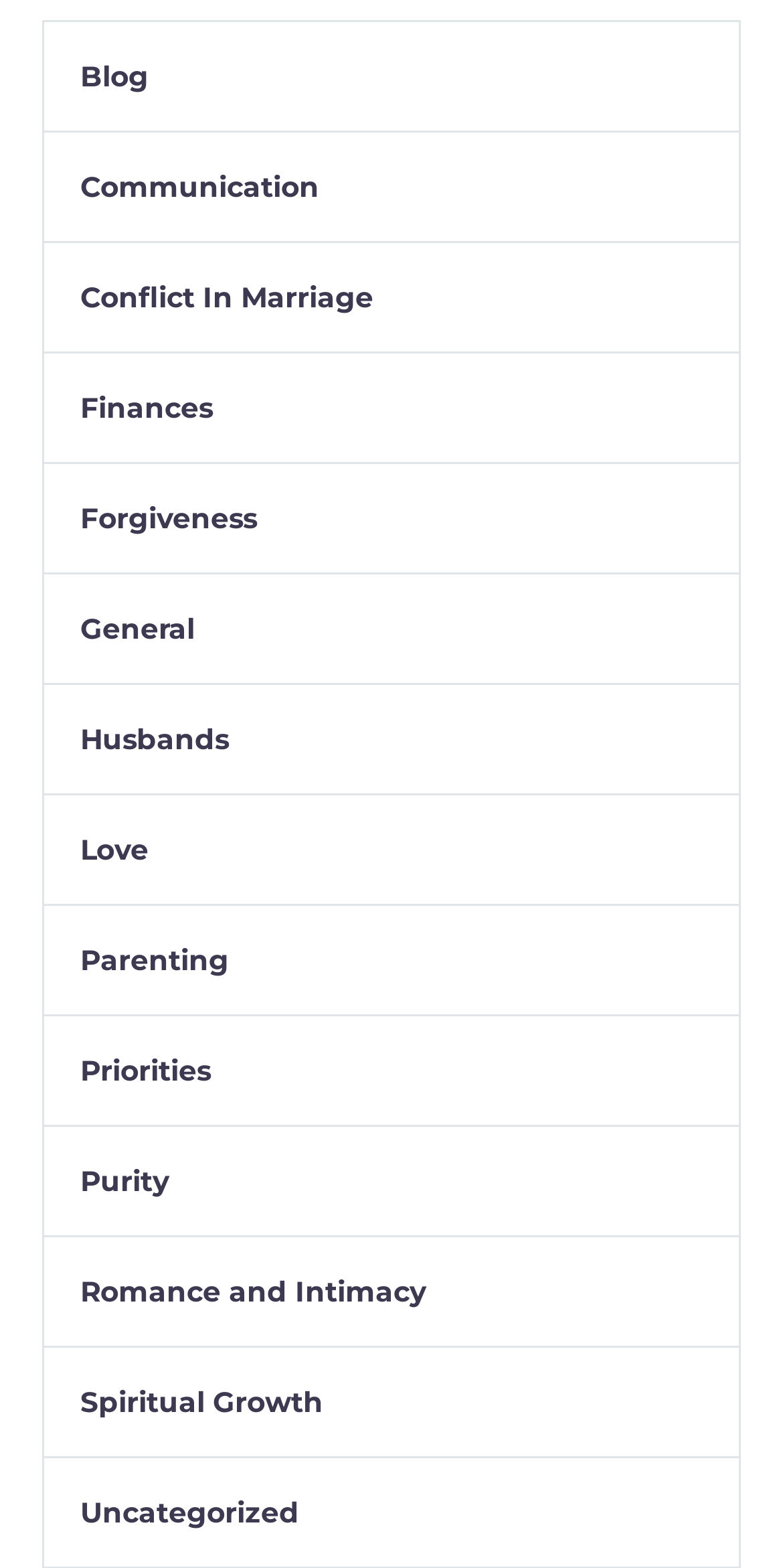Answer succinctly with a single word or phrase:
What is the last link on the webpage?

Uncategorized